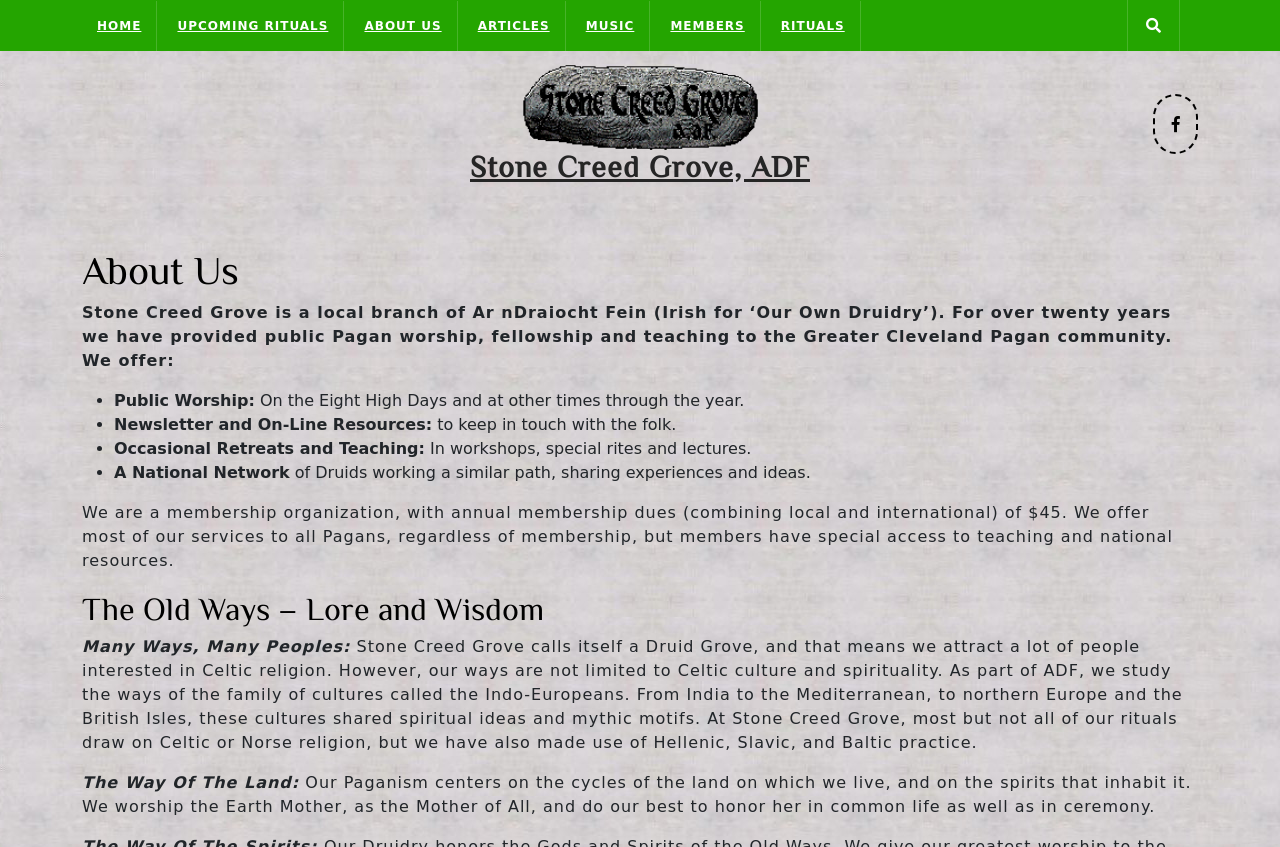Describe the webpage meticulously, covering all significant aspects.

The webpage is about Stone Creed Grove, a local branch of Ar nDraiocht Fein (ADF), a Pagan organization. At the top, there is a navigation menu with 7 links: HOME, UPCOMING RITUALS, ABOUT US, ARTICLES, MUSIC, MEMBERS, and RITUALS. Below the navigation menu, there is a logo of Stone Creed Grove, ADF, accompanied by a link to the organization's name.

On the left side of the page, there is a heading "About Us" followed by a paragraph describing the organization's purpose and activities. The text explains that Stone Creed Grove provides public Pagan worship, fellowship, and teaching to the Greater Cleveland Pagan community. Below this paragraph, there is a list of four bullet points outlining the organization's offerings, including public worship, newsletter and online resources, occasional retreats and teaching, and a national network of Druids.

Further down the page, there is another heading "The Old Ways – Lore and Wisdom" followed by two paragraphs of text. The first paragraph discusses the organization's approach to spirituality, which is not limited to Celtic culture but draws from various Indo-European cultures. The second paragraph explains the organization's focus on the cycles of the land and the spirits that inhabit it, worshiping the Earth Mother as the Mother of All.

On the top right side of the page, there is a Facebook icon with a link to the organization's Facebook page. At the very bottom right corner of the page, there is a search icon.